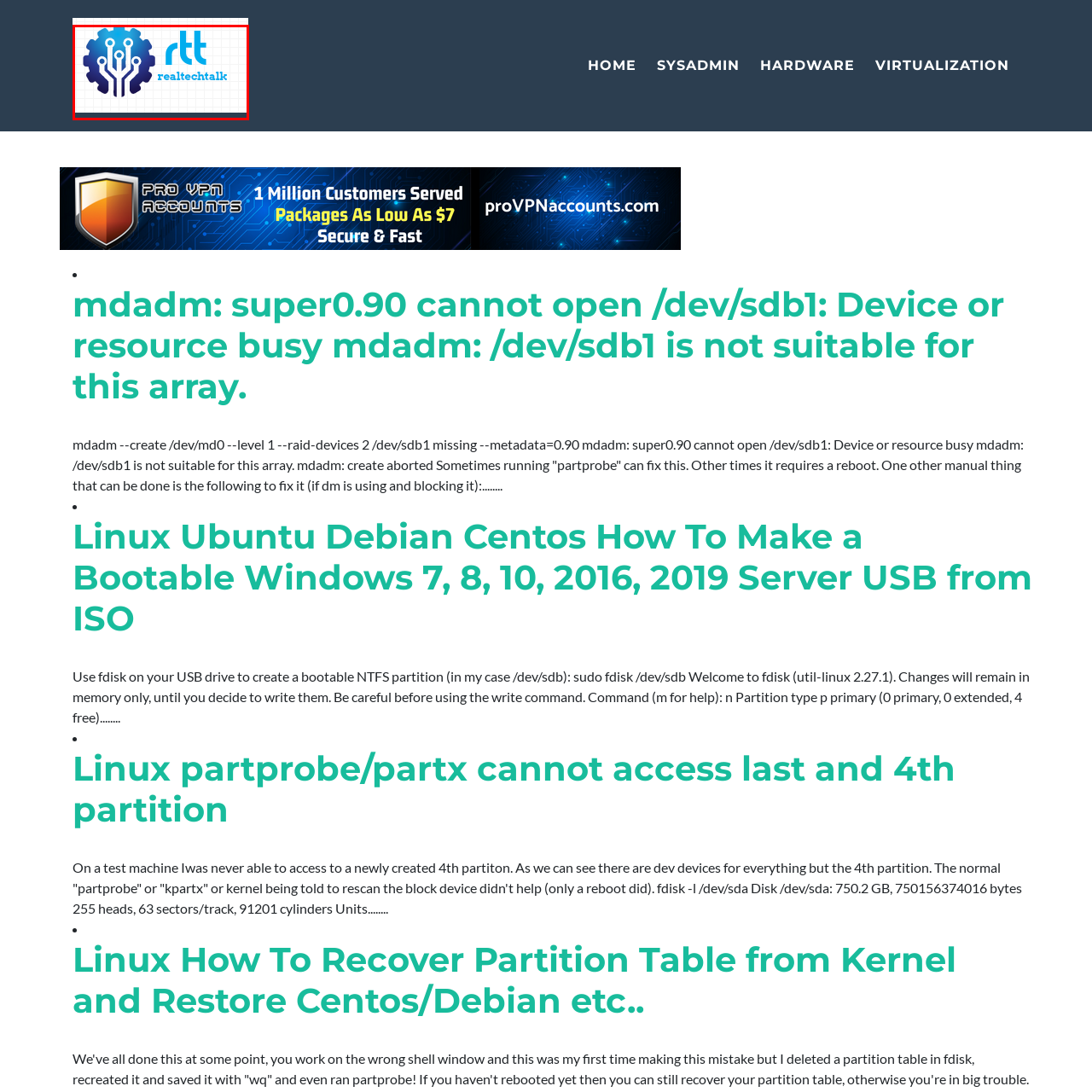Explain in detail what is happening in the image enclosed by the red border.

The image features the logo of RealTechTalk (RTT), prominently displayed with a modern design. At the center, a stylized gear graphic symbolizes technology and innovation, integrated with intricate circuit patterns that convey connectivity and digital expertise. To the right, the letters "rtt" are rendered in a sleek, contemporary font, complemented by the word "realtechtalk" in a vibrant shade of blue underneath, reinforcing the brand's focus on technology discussions and resources. The overall color scheme transitions from blue to navy, emphasizing a professional yet approachable aesthetic aimed at tech enthusiasts and professionals alike.